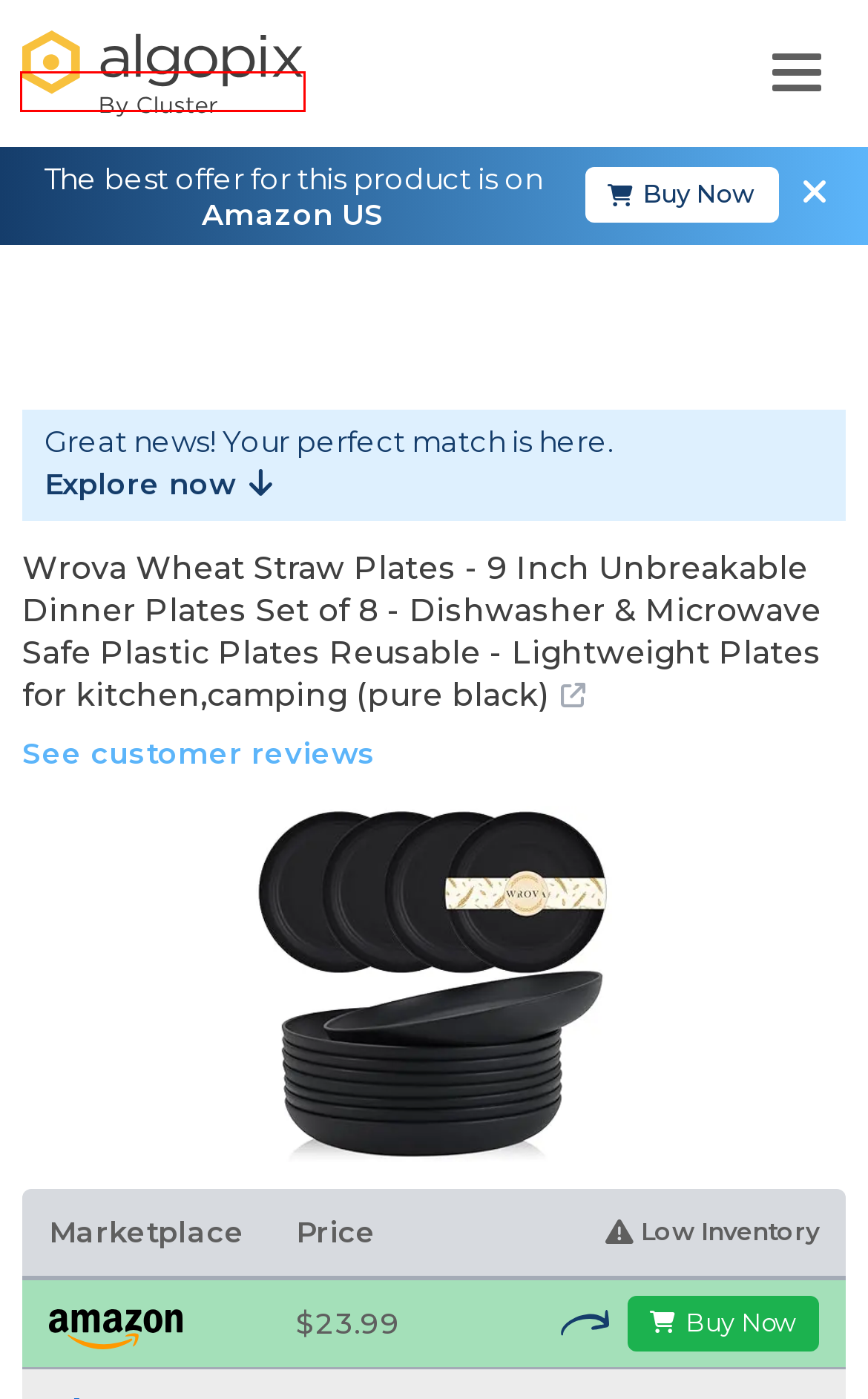Examine the screenshot of a webpage featuring a red bounding box and identify the best matching webpage description for the new page that results from clicking the element within the box. Here are the options:
A. ASIN to UPC Converter | Algopix
B. Amazon, eBay & Walmart Product Market Research Tool | Algopix
C. Amazon.com
D. About Us
E. Market Research Software For eCommerce Privacy | Algopix
F. eCommerce Glossary | Algopix
G. eCommerce Global Market Seller Tools | Algopix
H. Amazon Product Research Tool | Algopix

B